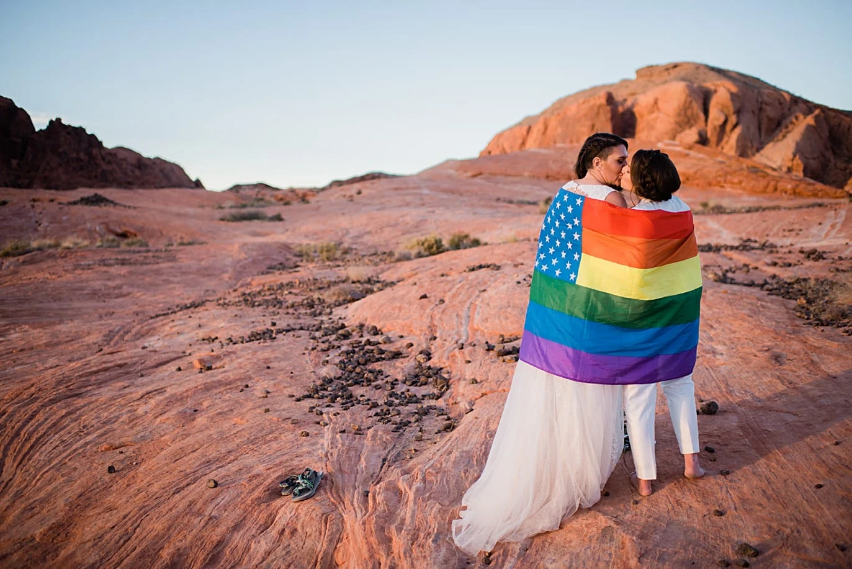Respond to the following question using a concise word or phrase: 
What is the background of the image?

Desert landscape